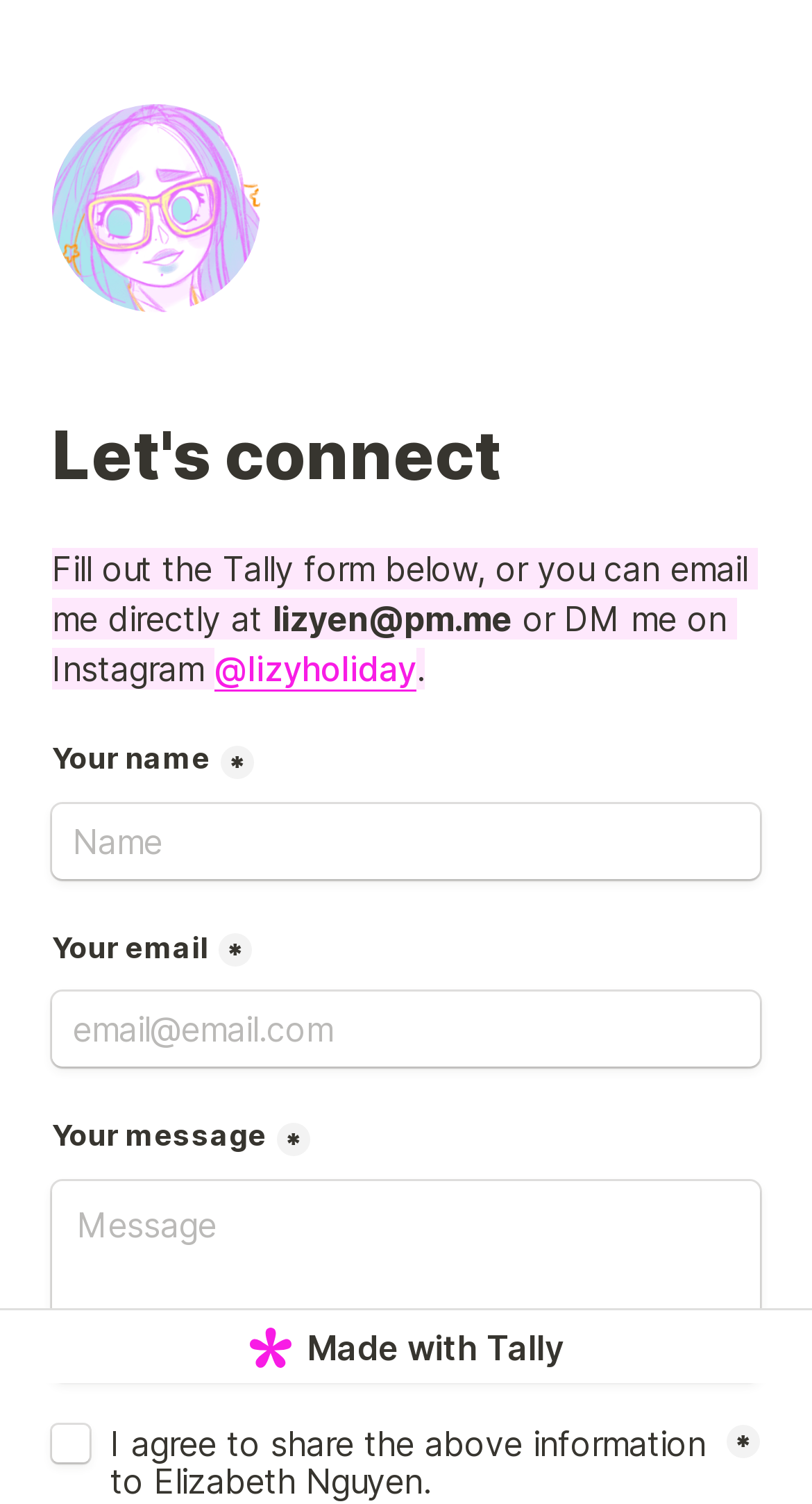Please find the bounding box for the following UI element description. Provide the coordinates in (top-left x, top-left y, bottom-right x, bottom-right y) format, with values between 0 and 1: aria-label="Your message" placeholder="Message"

[0.064, 0.785, 0.936, 0.918]